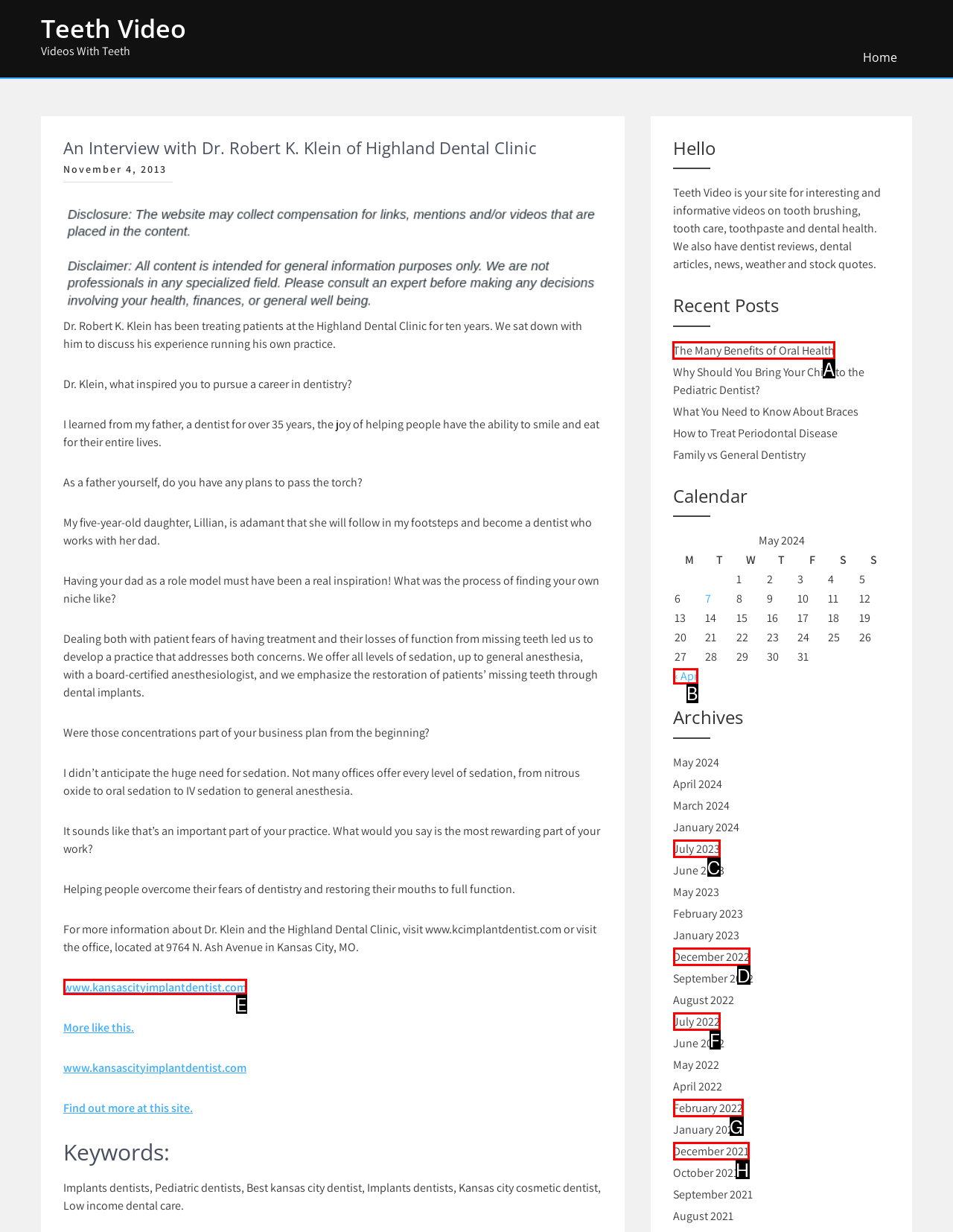Out of the given choices, which letter corresponds to the UI element required to Read the article 'The Many Benefits of Oral Health'? Answer with the letter.

A